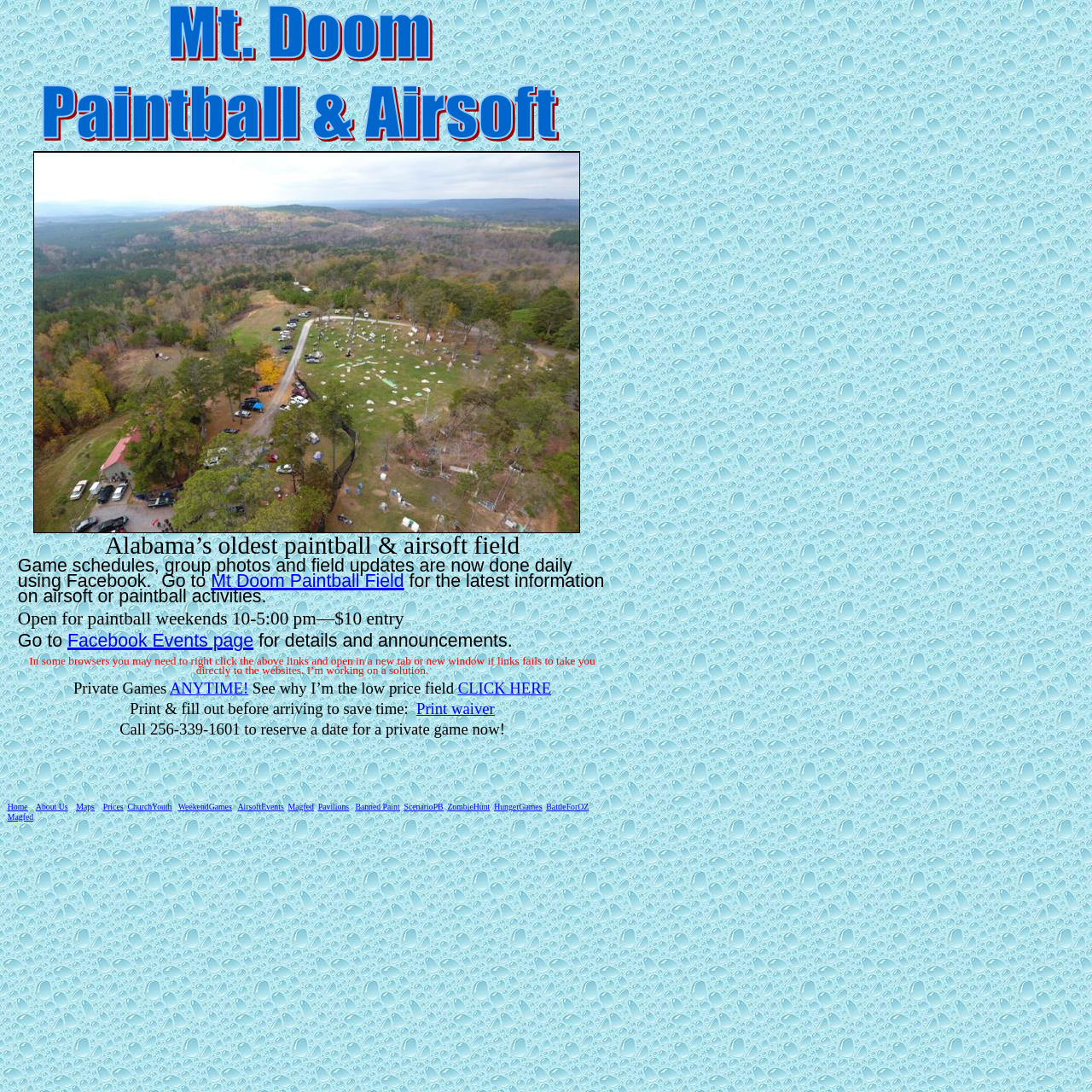Provide a brief response to the question below using one word or phrase:
What is the entry fee for paintball weekends?

$10